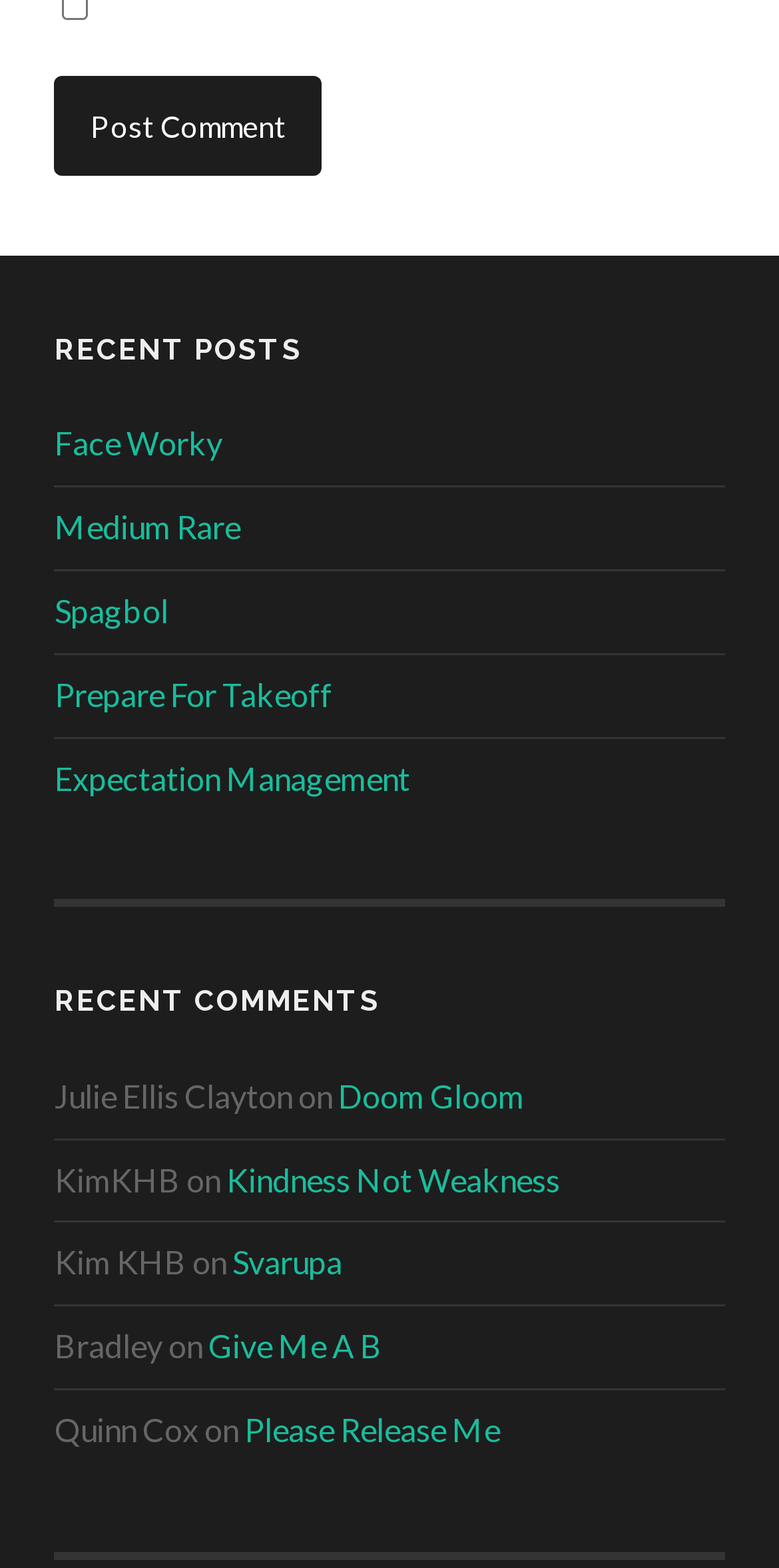Use a single word or phrase to respond to the question:
How many links are there under 'RECENT POSTS'?

5